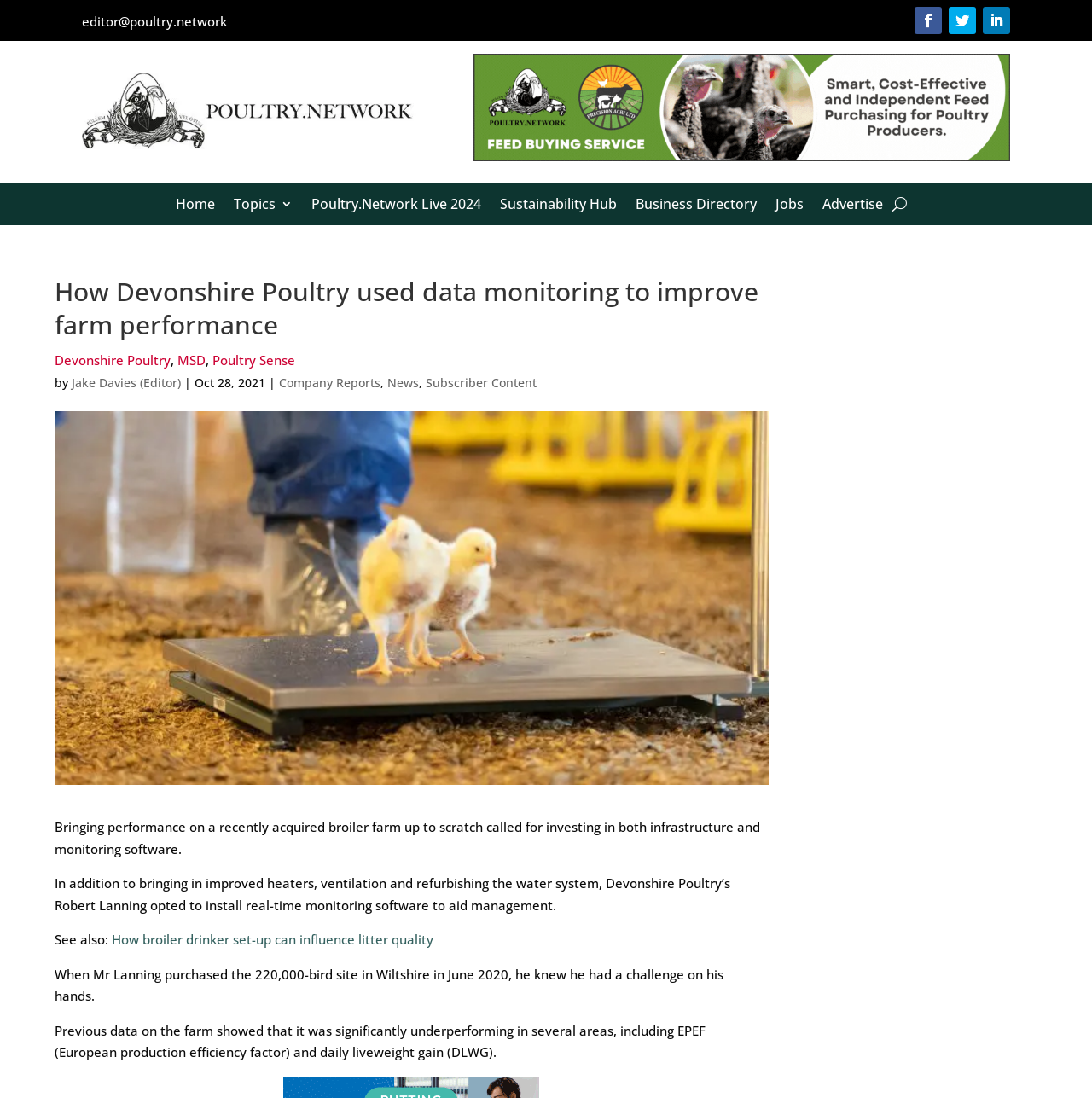Answer succinctly with a single word or phrase:
Who wrote the article?

Jake Davies